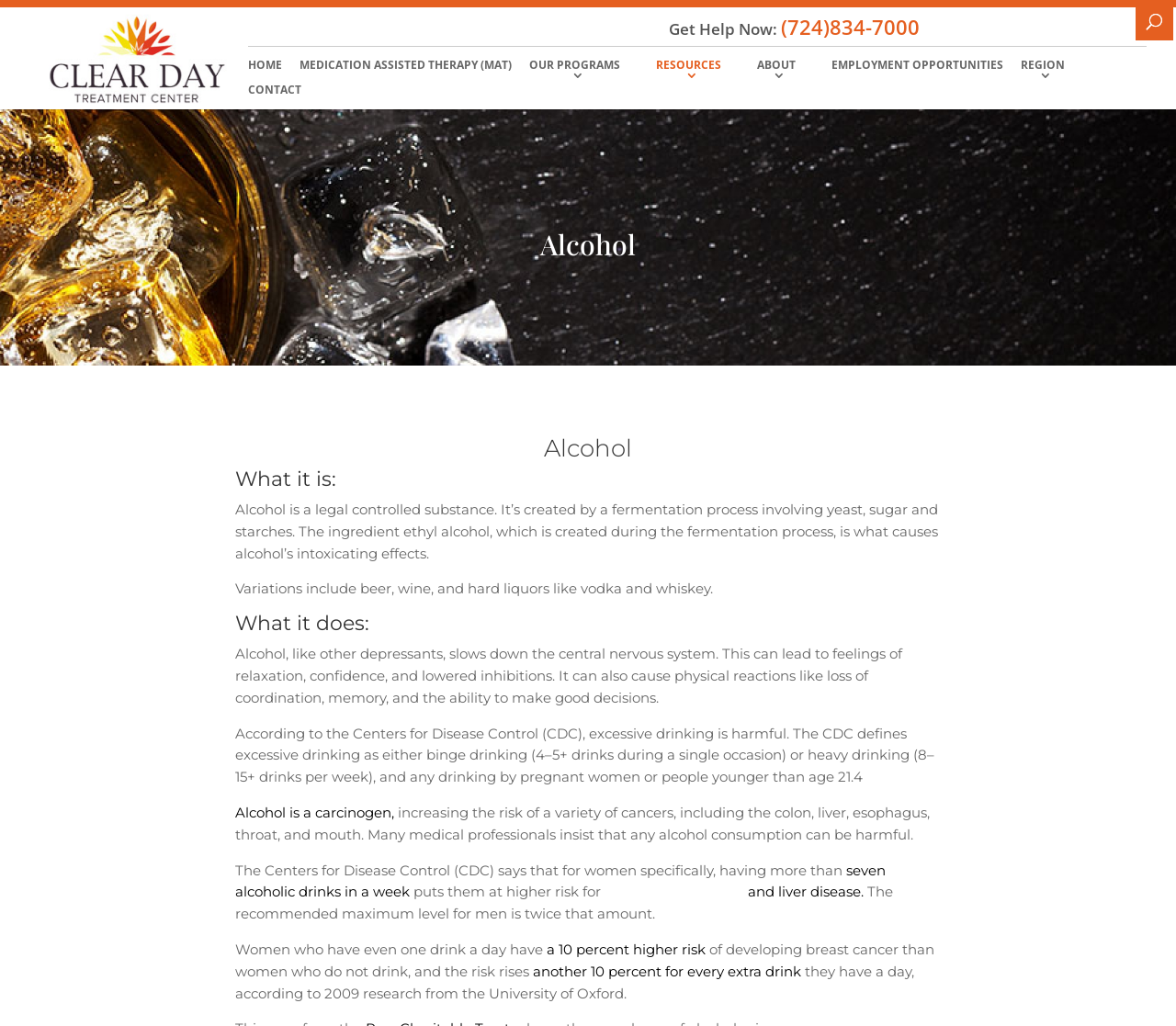What is the effect of alcohol on the central nervous system?
Based on the image, provide your answer in one word or phrase.

Slows it down